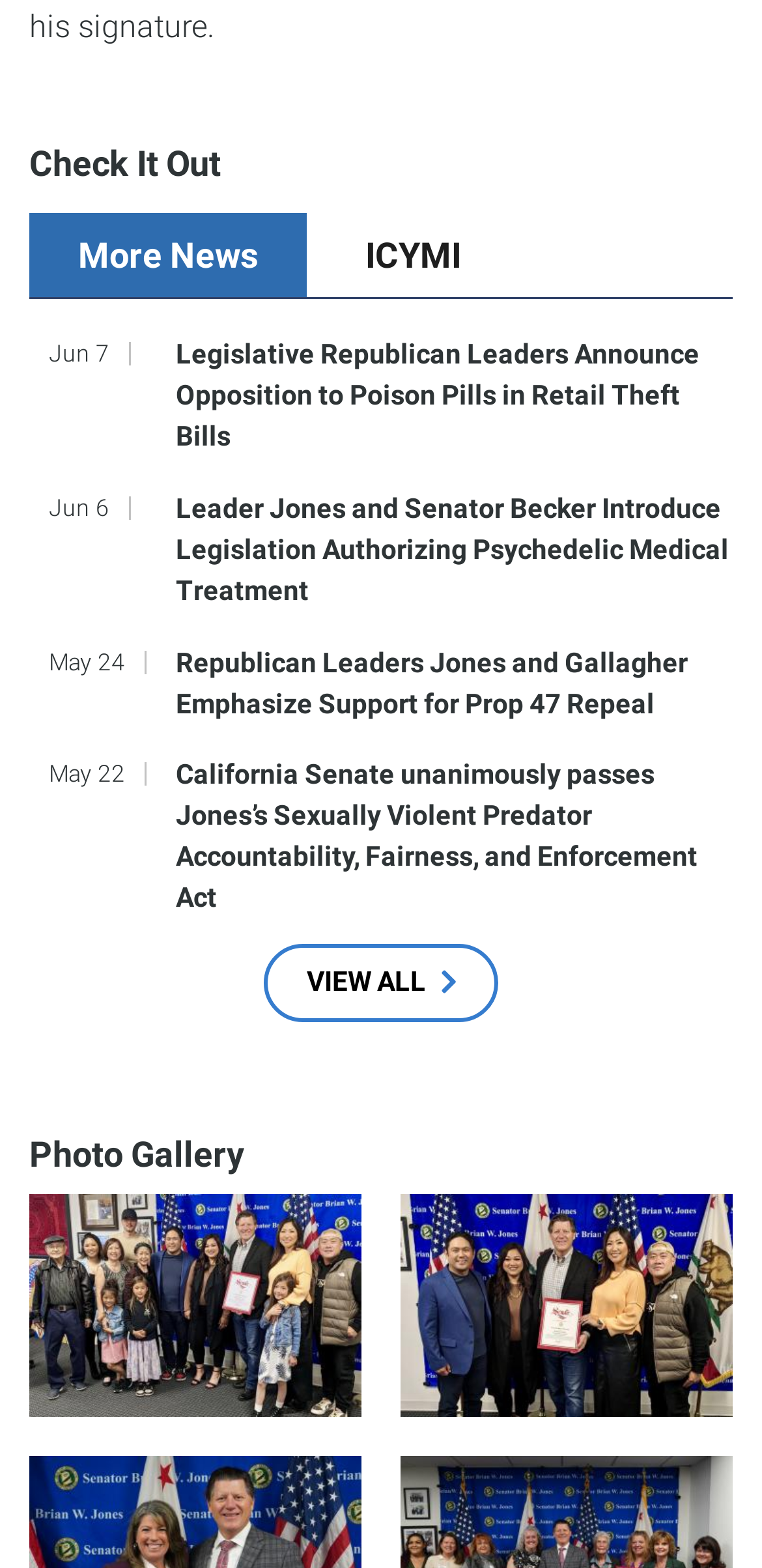What is depicted in the first image of the 'Photo Gallery' section?
Please look at the screenshot and answer using one word or phrase.

Leader Jones with Mostra Coffee Founders